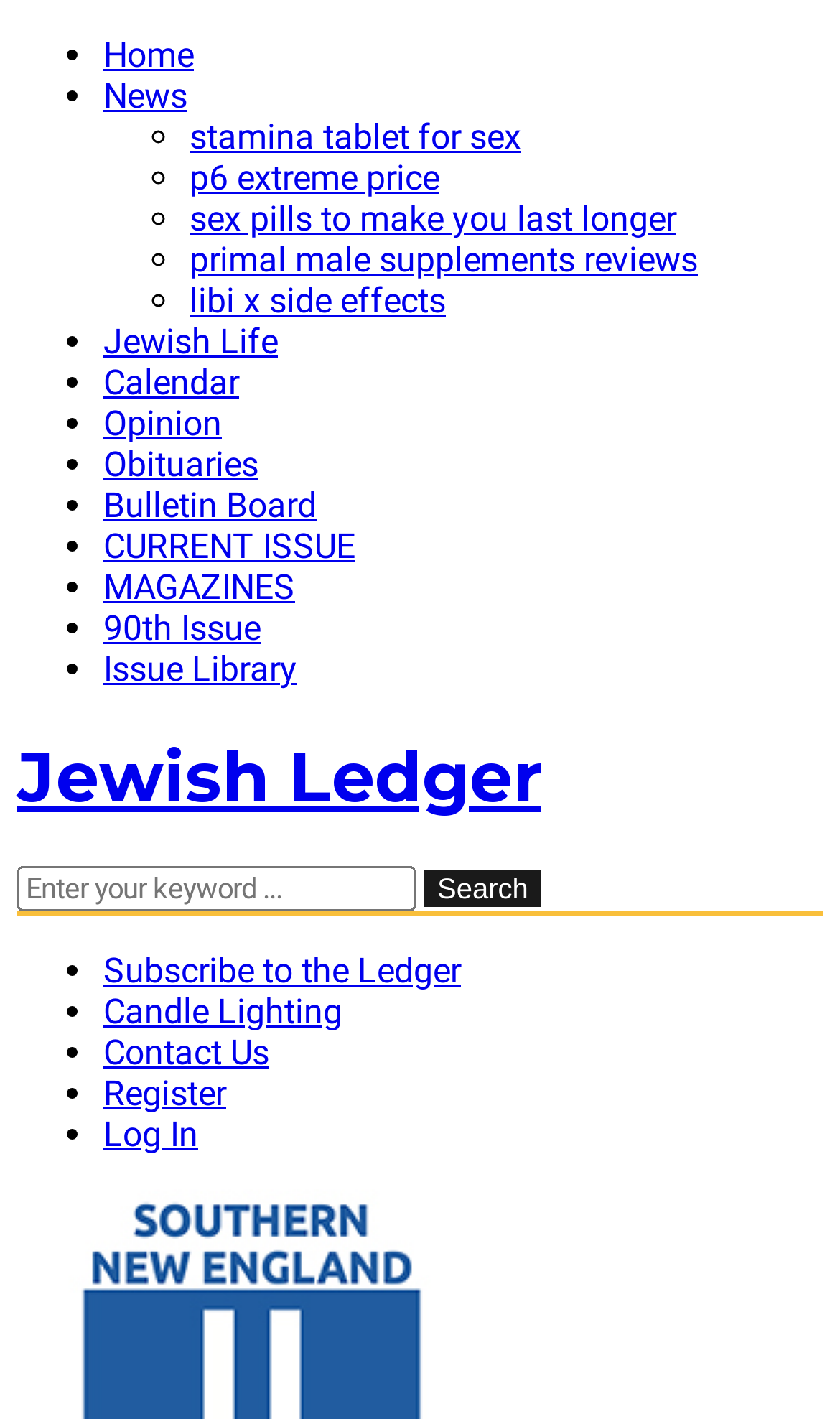Give the bounding box coordinates for the element described as: "Subscribe to the Ledger".

[0.123, 0.669, 0.549, 0.698]